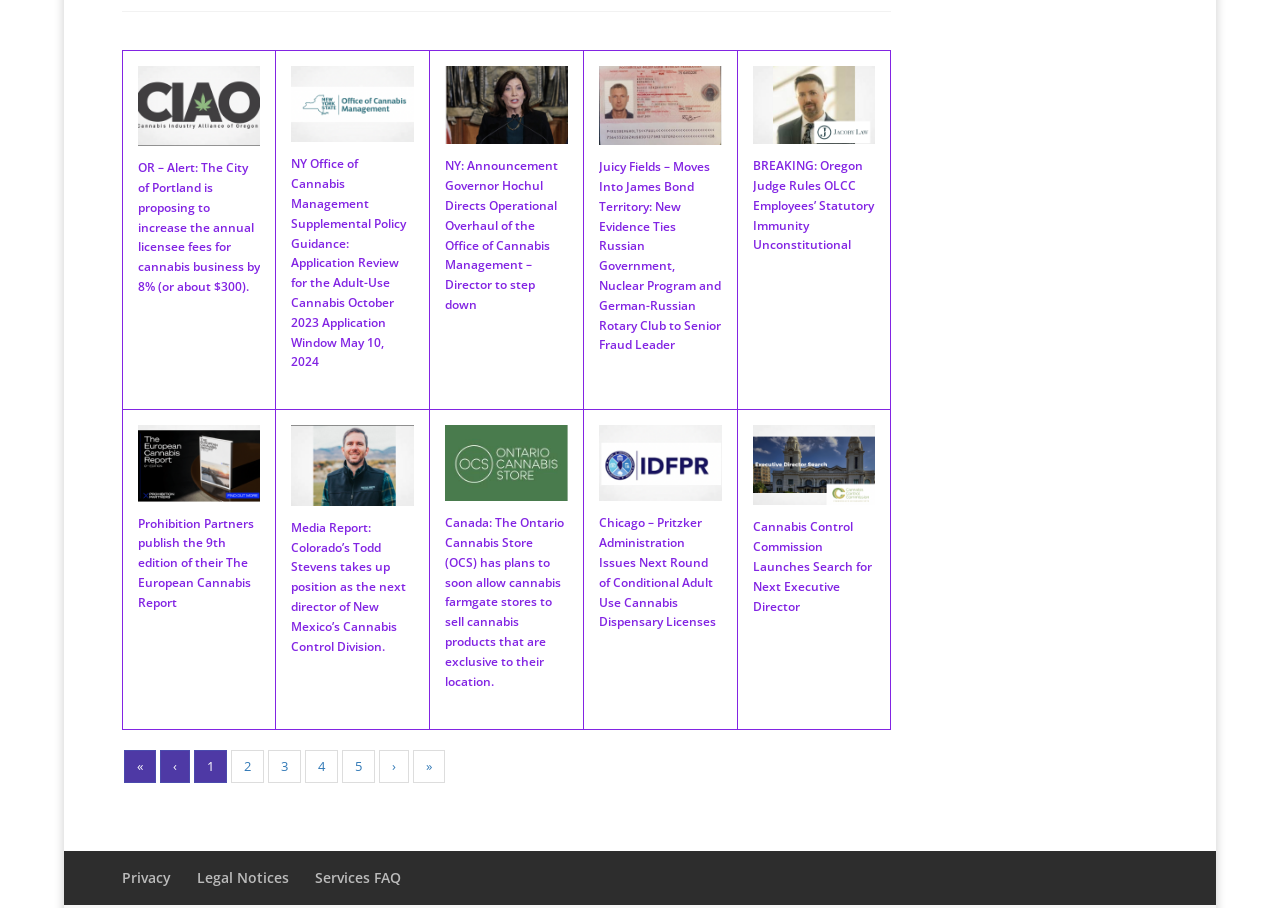What is the location mentioned in the first news article?
Look at the image and construct a detailed response to the question.

The first news article on the webpage mentions 'The City of Portland' in its heading, indicating that the location being referred to is Portland.